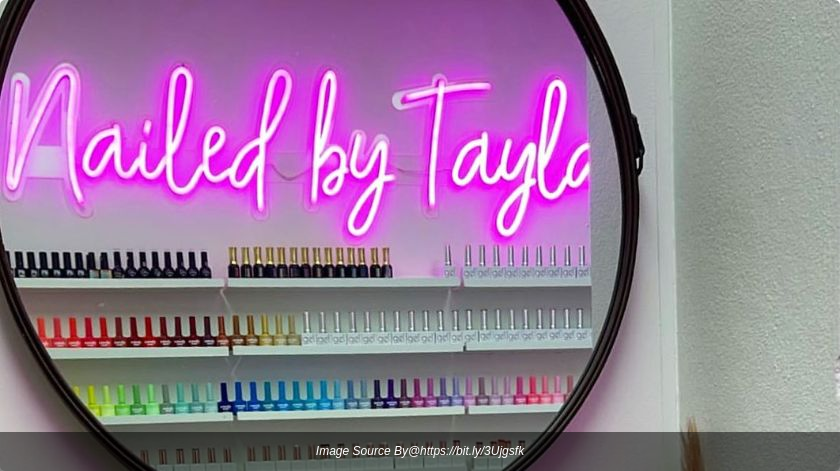Give a detailed explanation of what is happening in the image.

This vibrant image showcases the interior of "Nailed by Tayla," a nail salon located in Mermaid Beach on the Gold Coast. The focal point is a stylish round mirror, prominently featuring the salon's name, elegantly illuminated in a striking pink neon sign. Behind the mirror, an organized display of an array of nail polish bottles lines the wall, showcasing a wide spectrum of colors. This inviting atmosphere reflects Tayla's dedication to providing an exceptional manicure experience, emphasizing her commitment to using high-quality products and offering personalized service. The combination of chic design and a carefully curated selection of nail polishes makes it a perfect representation of the salon's brand and aesthetic. For more information or to make an appointment, visit [Nailed by Tayla's website](https://www.nailedbytayla.com.au/).